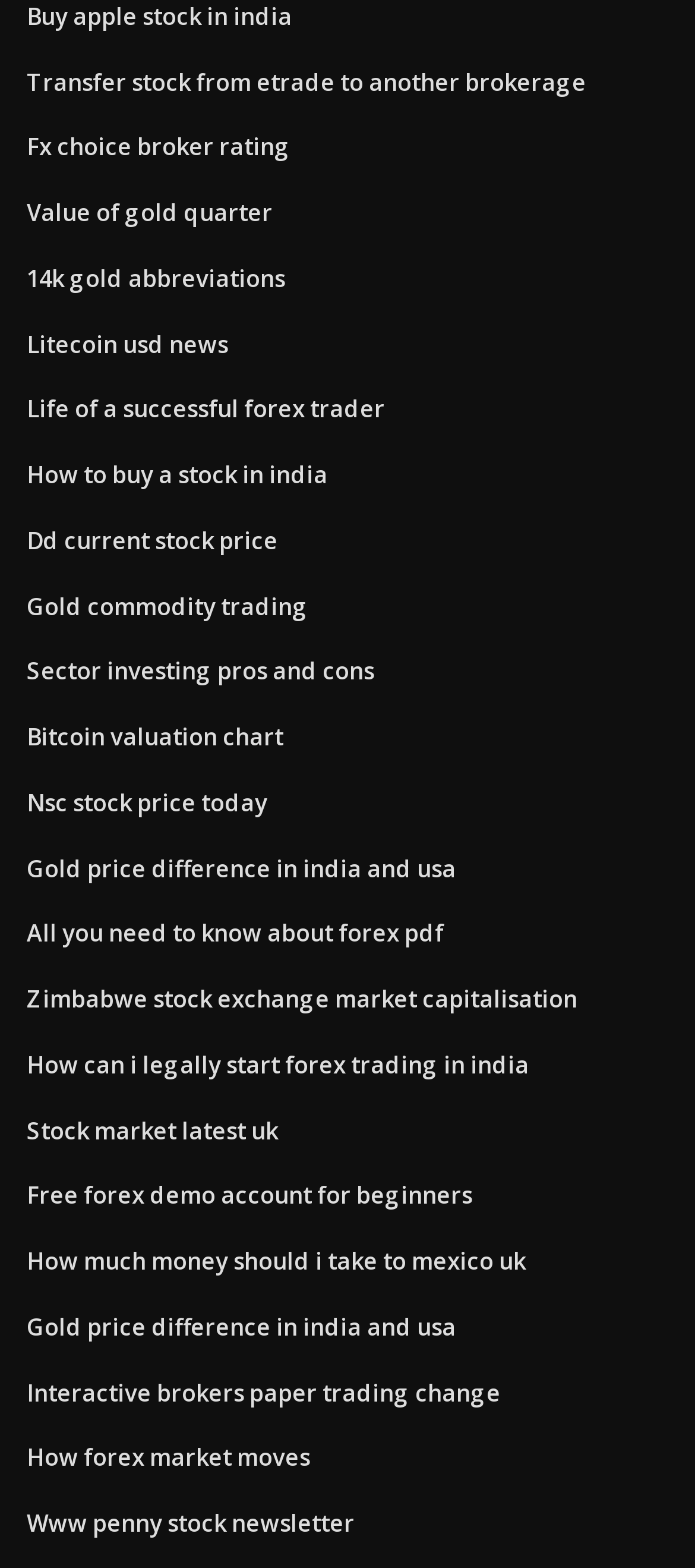Using the given element description, provide the bounding box coordinates (top-left x, top-left y, bottom-right x, bottom-right y) for the corresponding UI element in the screenshot: Value of gold quarter

[0.038, 0.125, 0.392, 0.146]